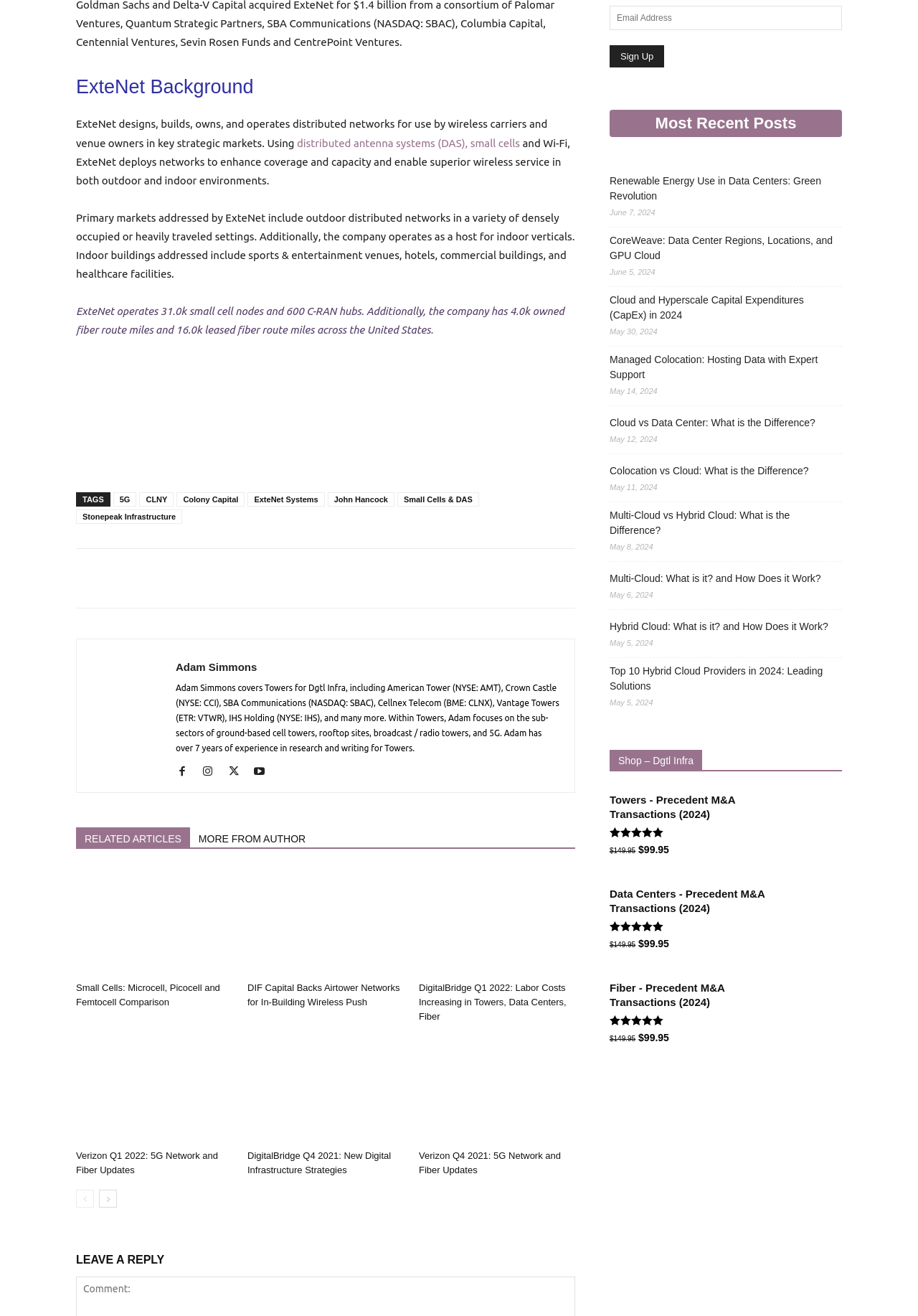What is the topic of the article 'Small Cells: Microcell, Picocell and Femtocell Comparison'?
Please give a well-detailed answer to the question.

The article 'Small Cells: Microcell, Picocell and Femtocell Comparison' is about comparing different types of small cells, including Microcell, Picocell, and Femtocell.